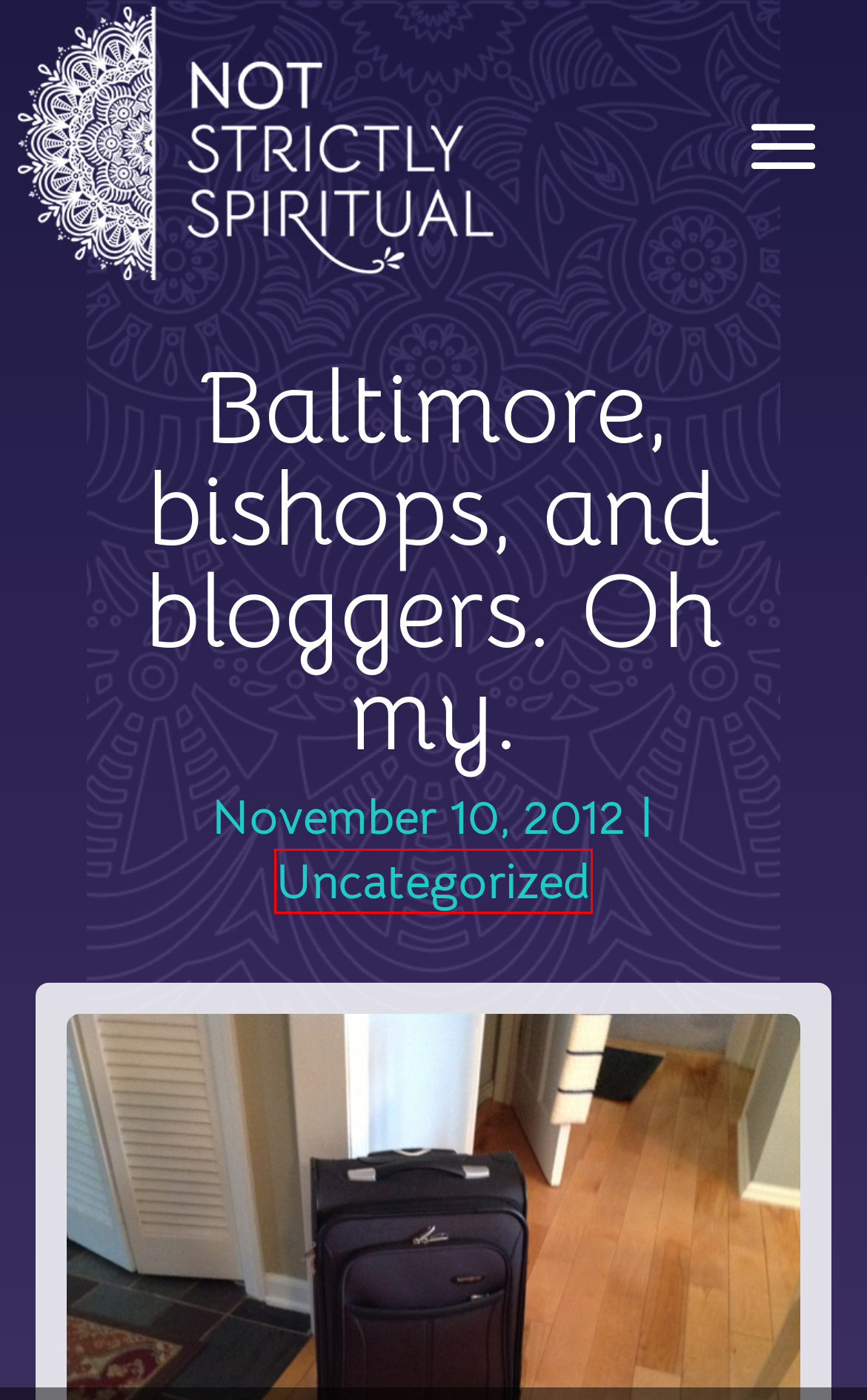Observe the webpage screenshot and focus on the red bounding box surrounding a UI element. Choose the most appropriate webpage description that corresponds to the new webpage after clicking the element in the bounding box. Here are the candidates:
A. Foodie Friday Archives – Not Strictly Spiritual
B. gratitude Archives – Not Strictly Spiritual
C. Not Strictly Spiritual – Discovering the Divine with Mary DeTurris Poust
D. Everyday Divine Archives – Not Strictly Spiritual
E. #CravingsTribe Archives – Not Strictly Spiritual
F. Uncategorized Archives – Not Strictly Spiritual
G. social media Archives – Not Strictly Spiritual
H. books Archives – Not Strictly Spiritual

F